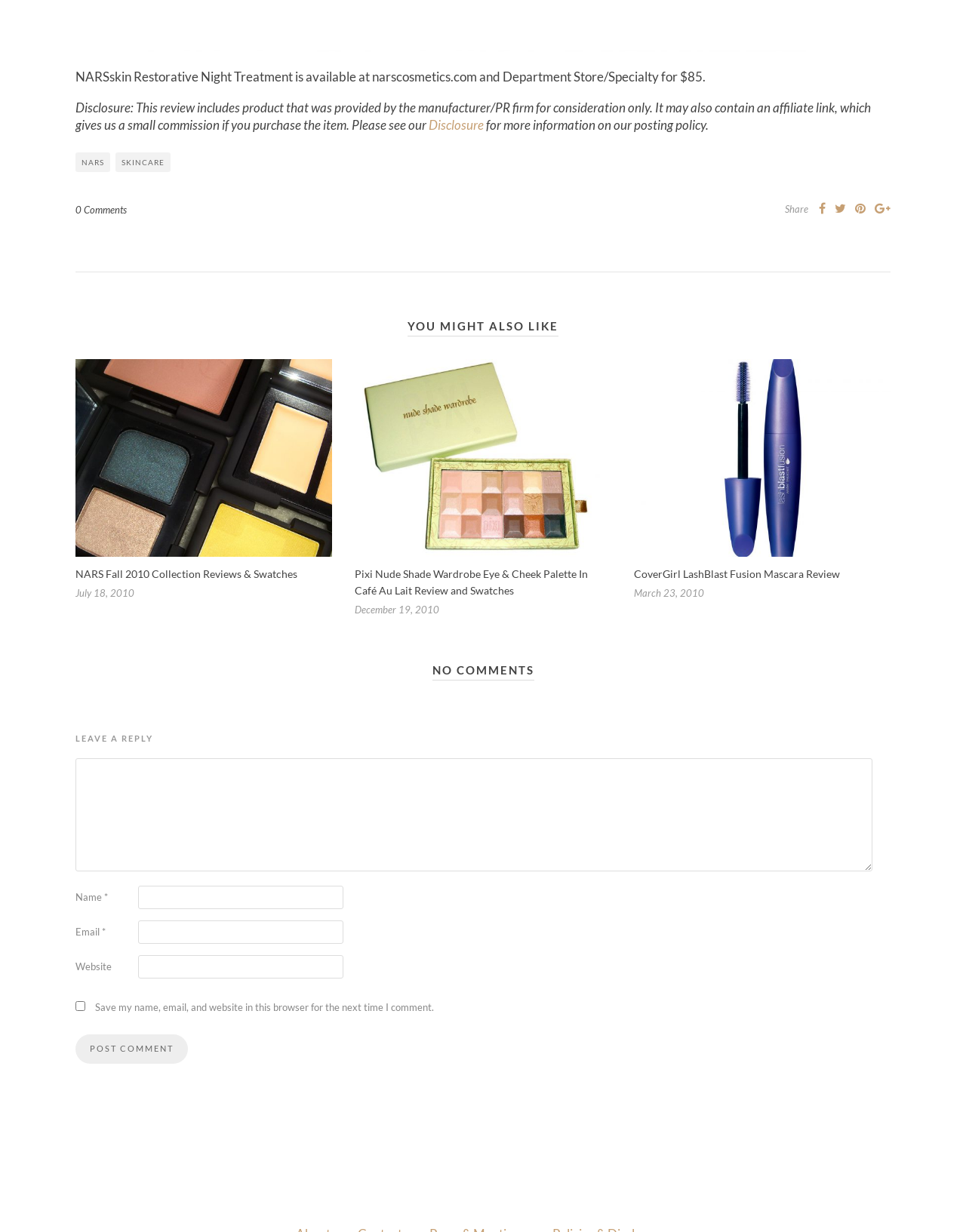Highlight the bounding box coordinates of the element you need to click to perform the following instruction: "Click on the NARS link."

[0.078, 0.124, 0.114, 0.14]